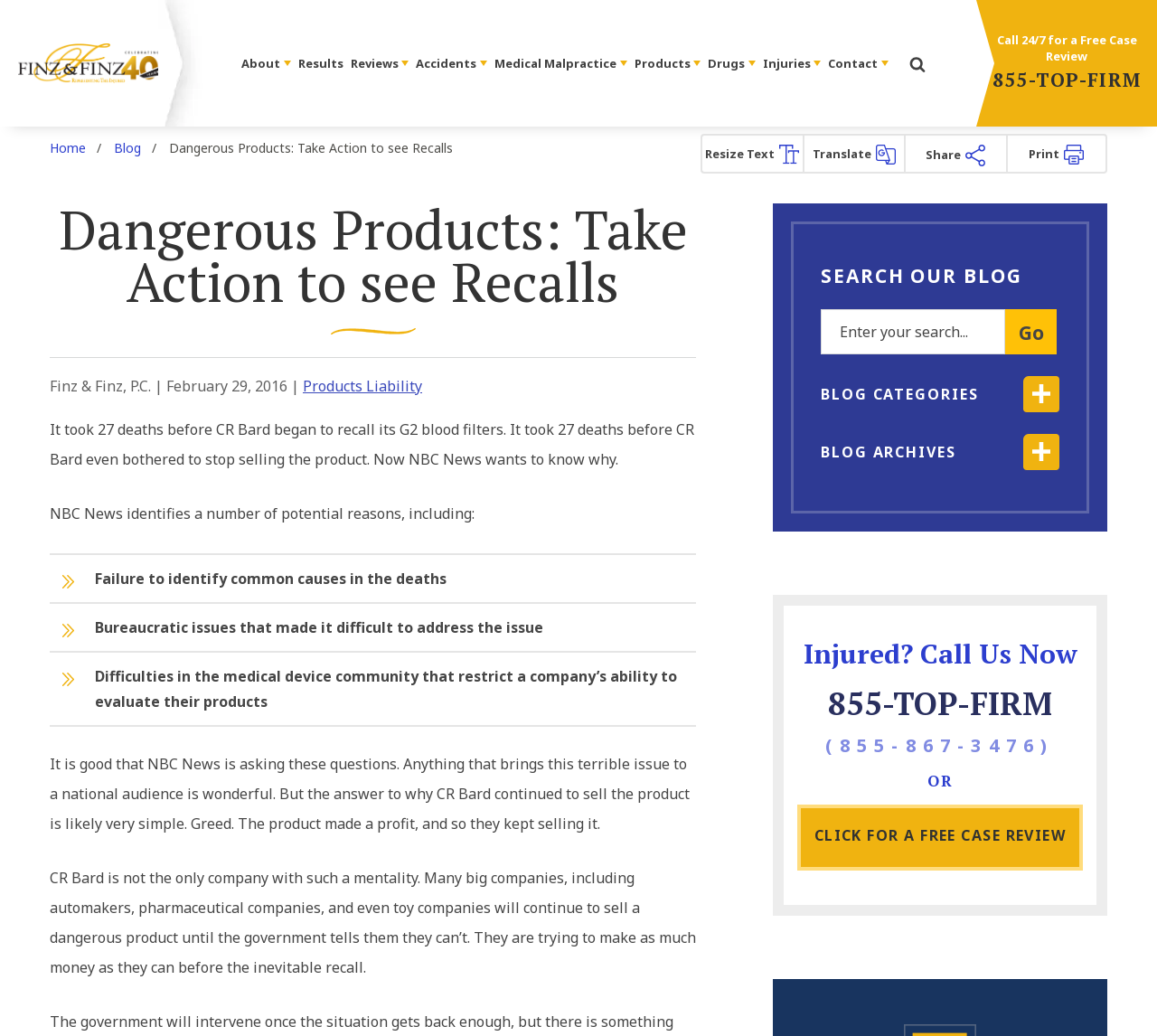Please answer the following question using a single word or phrase: 
What is the name of the law firm?

Finz & Finz, P.C.